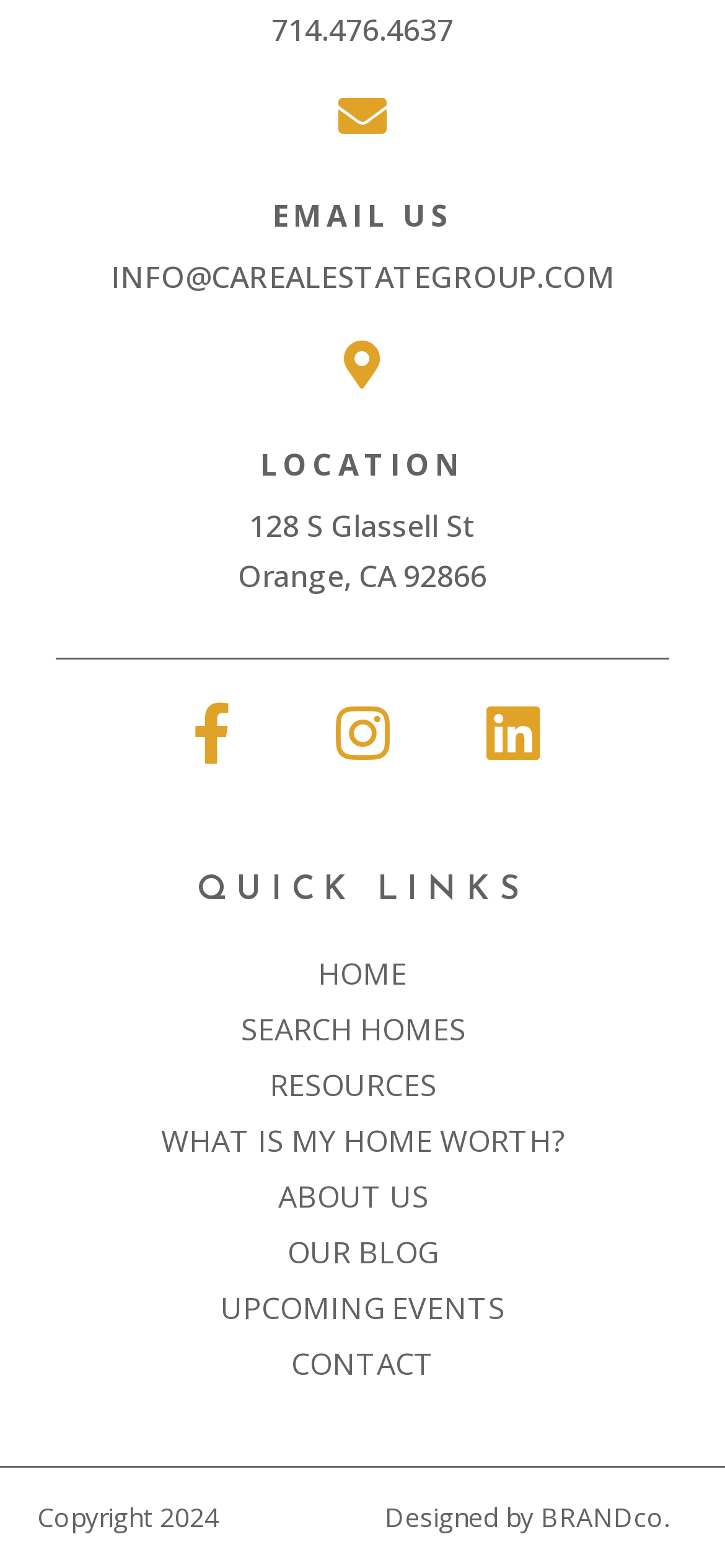Please locate the bounding box coordinates of the element that should be clicked to achieve the given instruction: "Check the Most recent news".

None